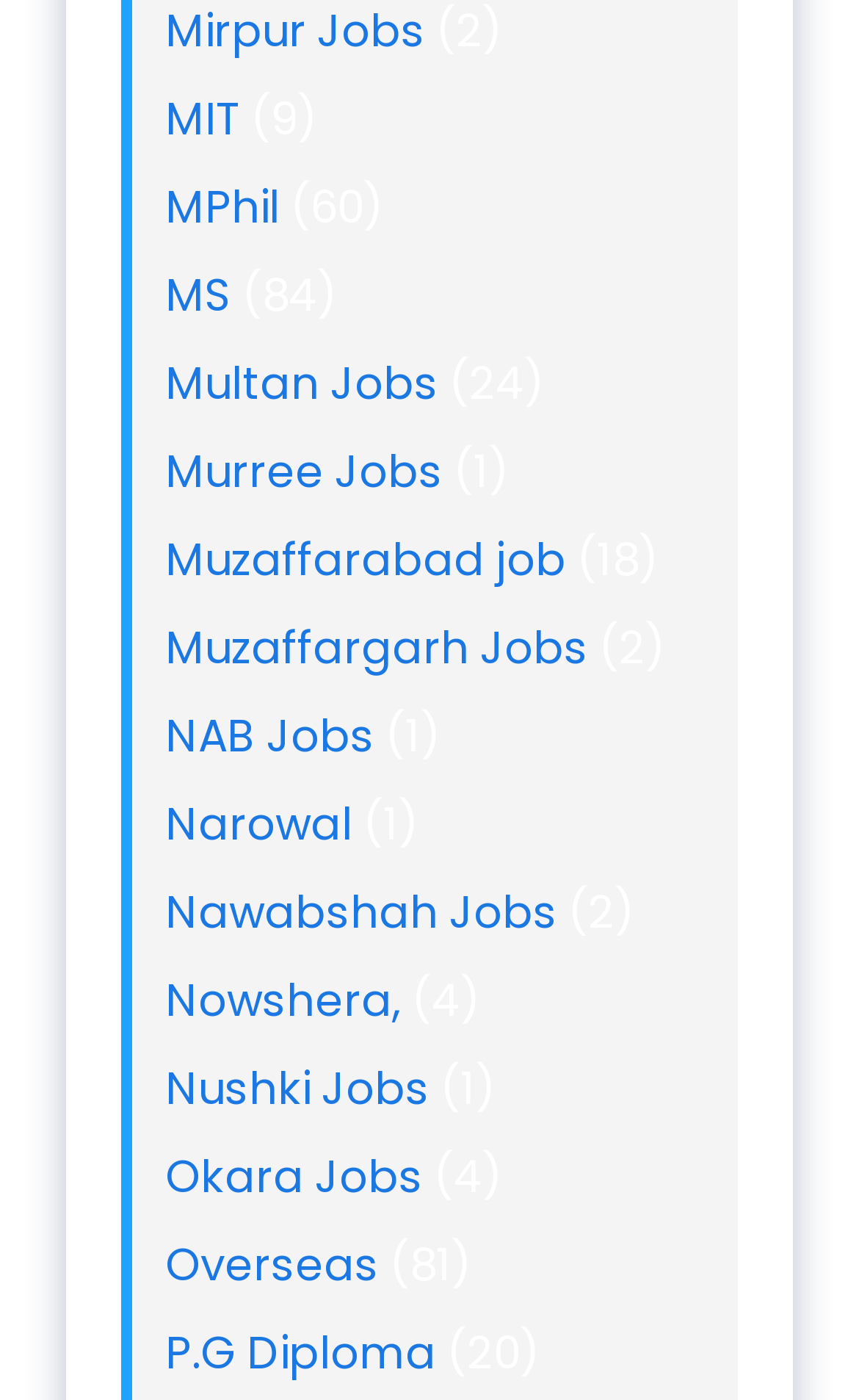Refer to the screenshot and answer the following question in detail:
What is the job category with the most jobs?

I looked at the static text elements next to each link and found that the link 'Overseas' has the highest number, which is 81.